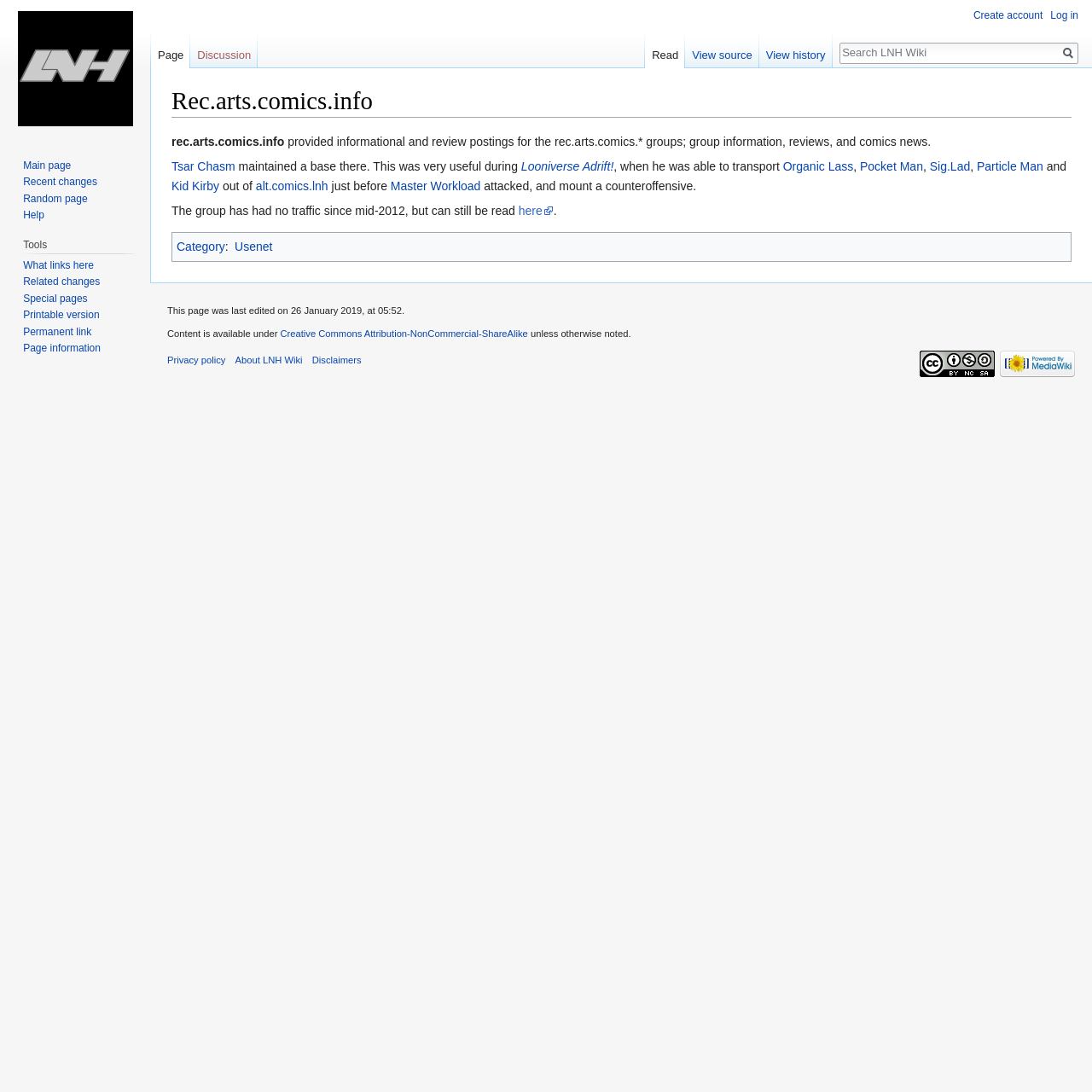Please use the details from the image to answer the following question comprehensively:
What software powers the wiki?

The webpage has a link at the bottom that says 'Powered by MediaWiki', indicating that the wiki is powered by MediaWiki software.